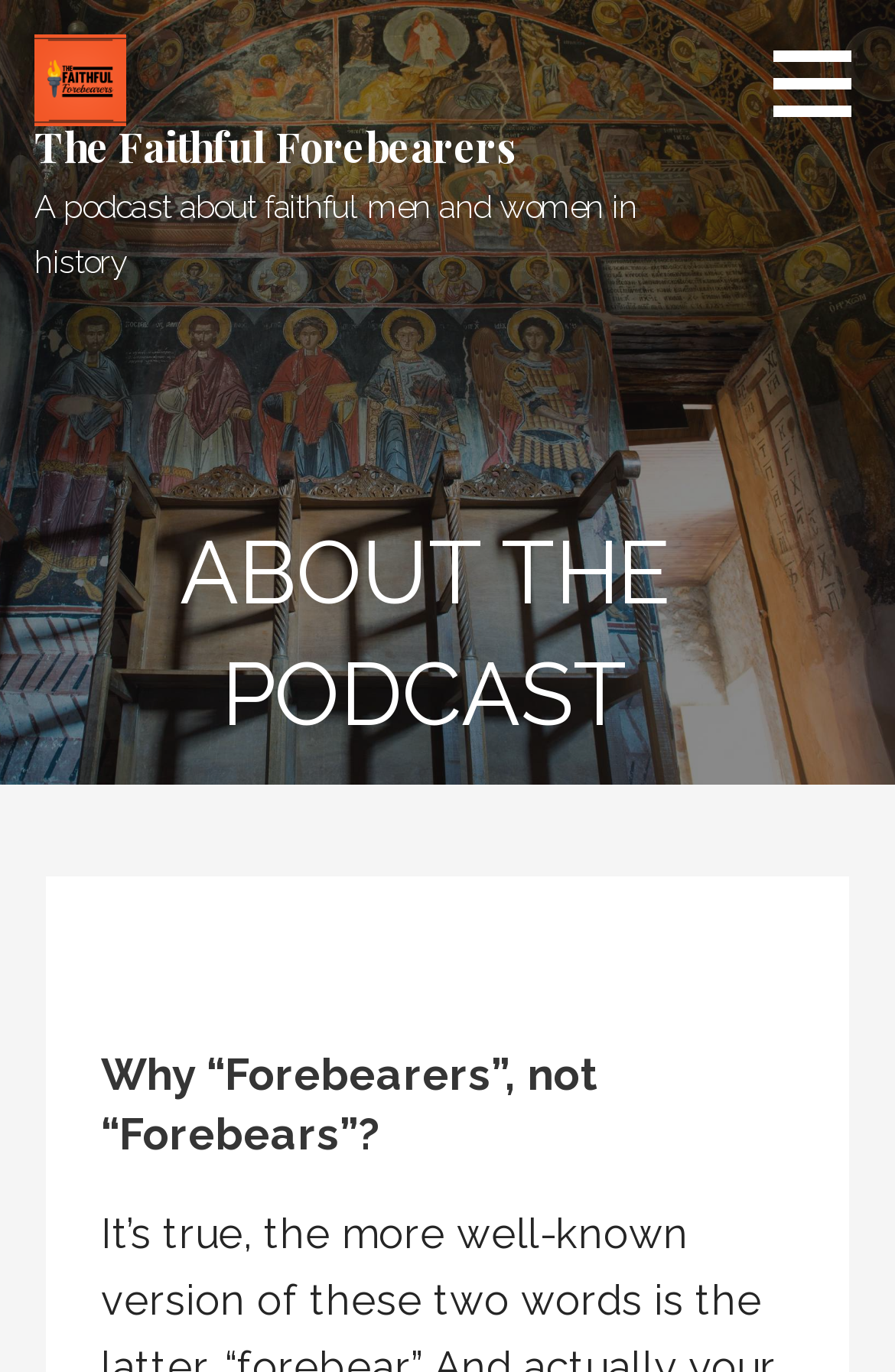Provide a one-word or short-phrase answer to the question:
What is the podcast about?

Faithful men and women in history